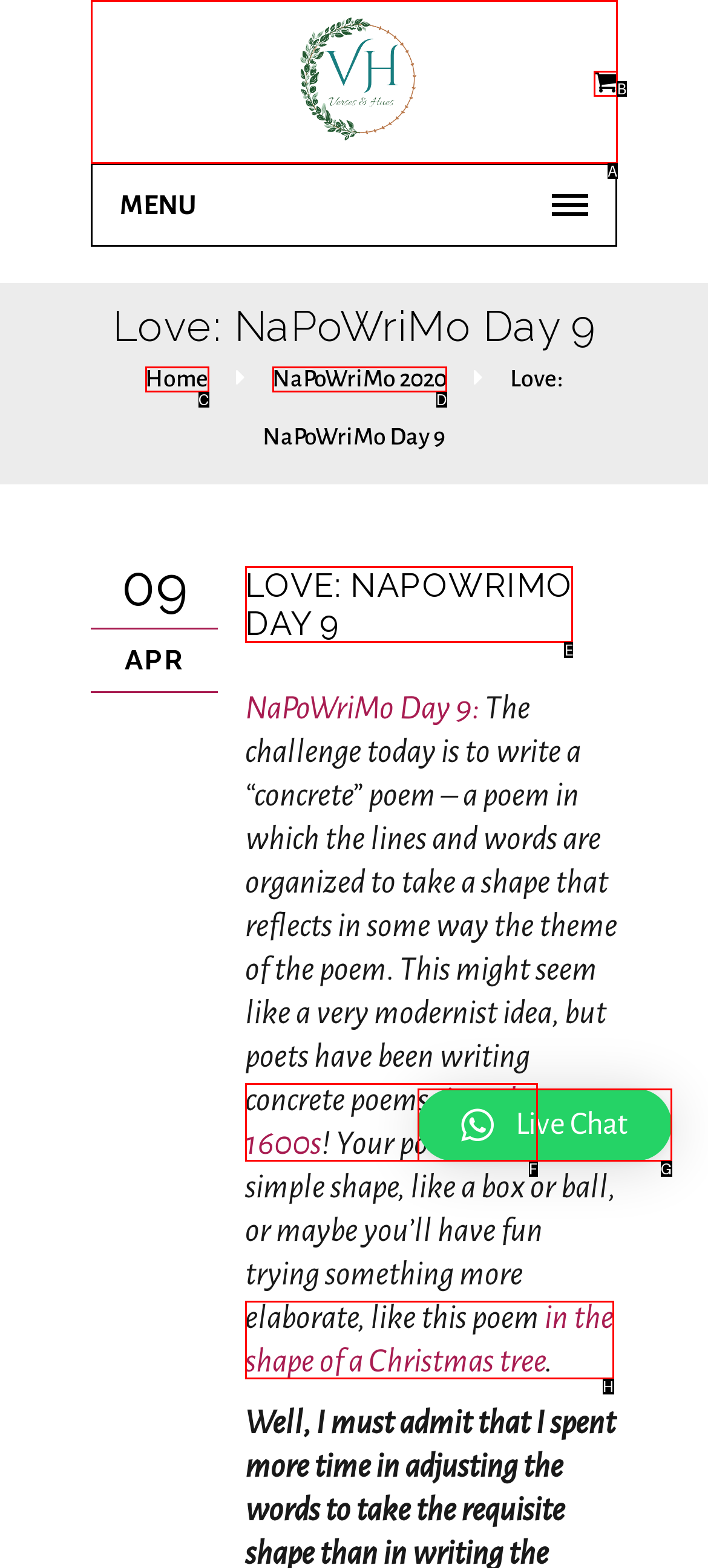Indicate which HTML element you need to click to complete the task: Open 'NaPoWriMo 2020'. Provide the letter of the selected option directly.

D